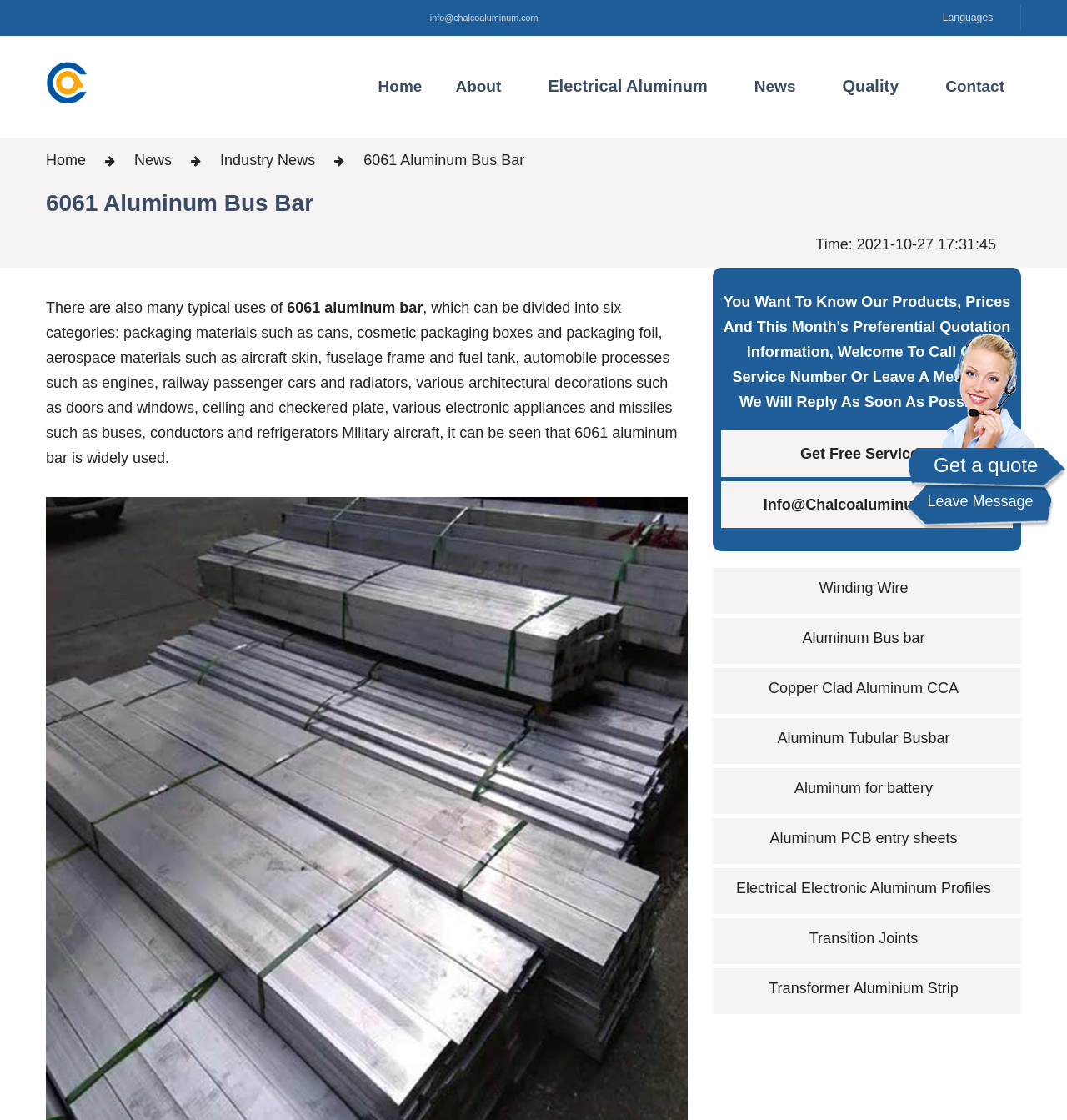Please provide a one-word or phrase answer to the question: 
What are the categories of 6061 aluminum bar uses?

packaging materials, aerospace materials, etc.